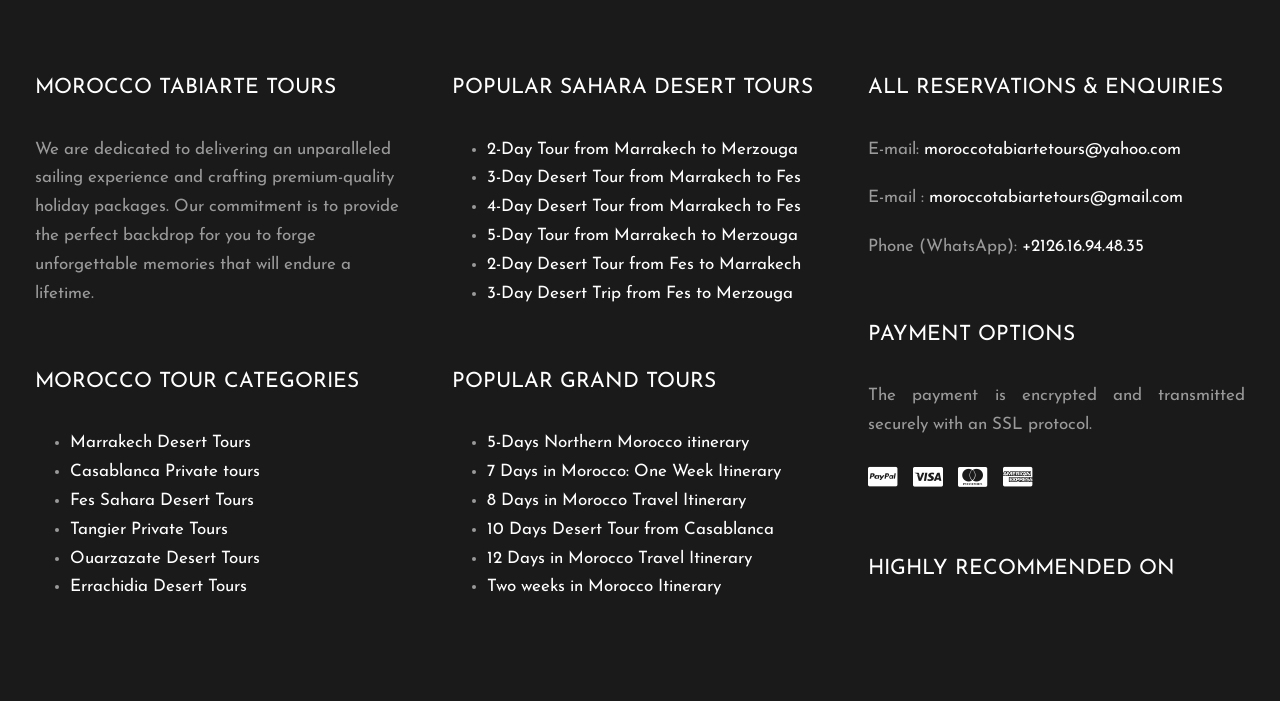Please find the bounding box coordinates (top-left x, top-left y, bottom-right x, bottom-right y) in the screenshot for the UI element described as follows: moroccotabiartetours@gmail.com

[0.726, 0.27, 0.924, 0.294]